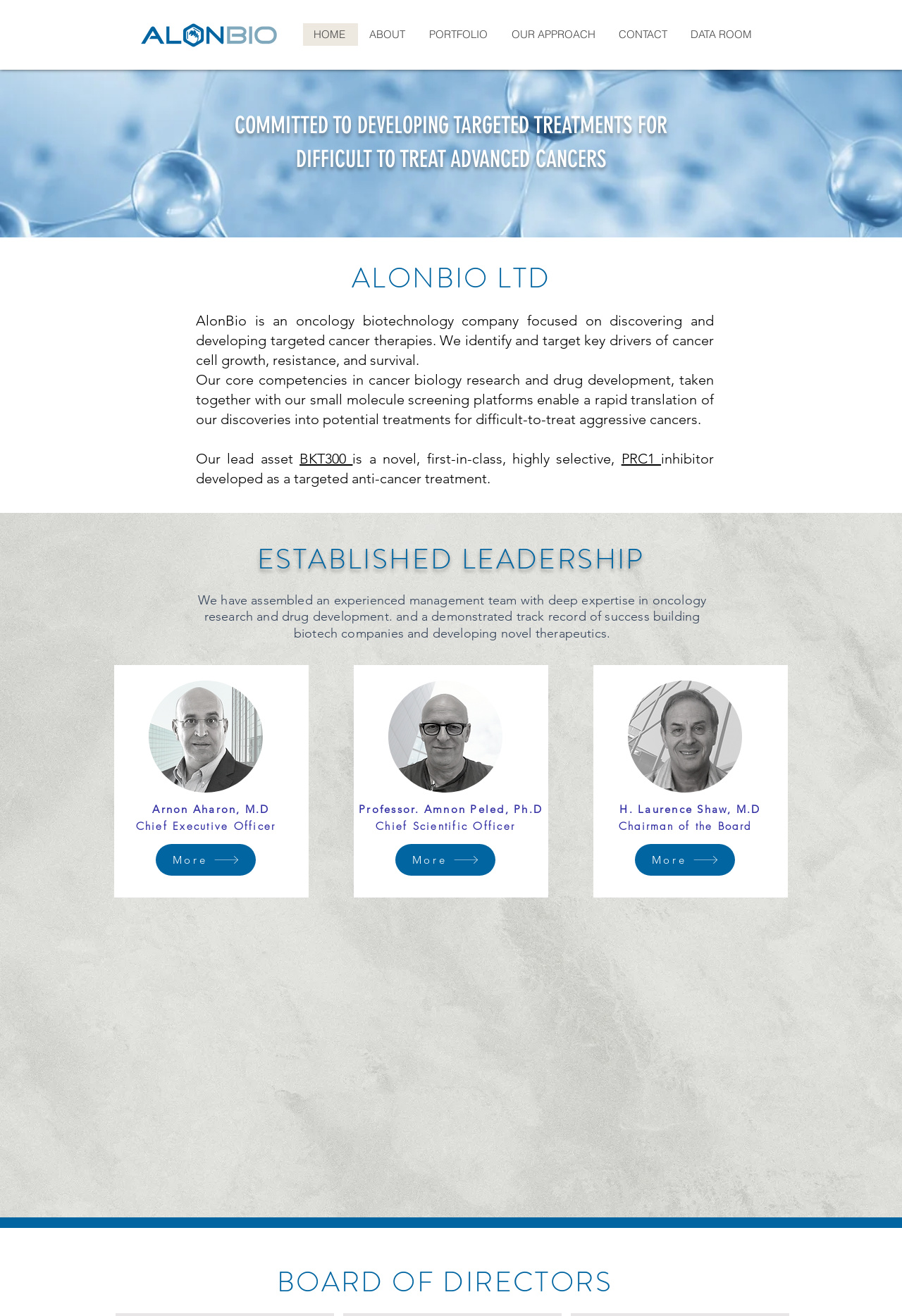What is the name of the lead product?
Based on the image, provide your answer in one word or phrase.

BKT300